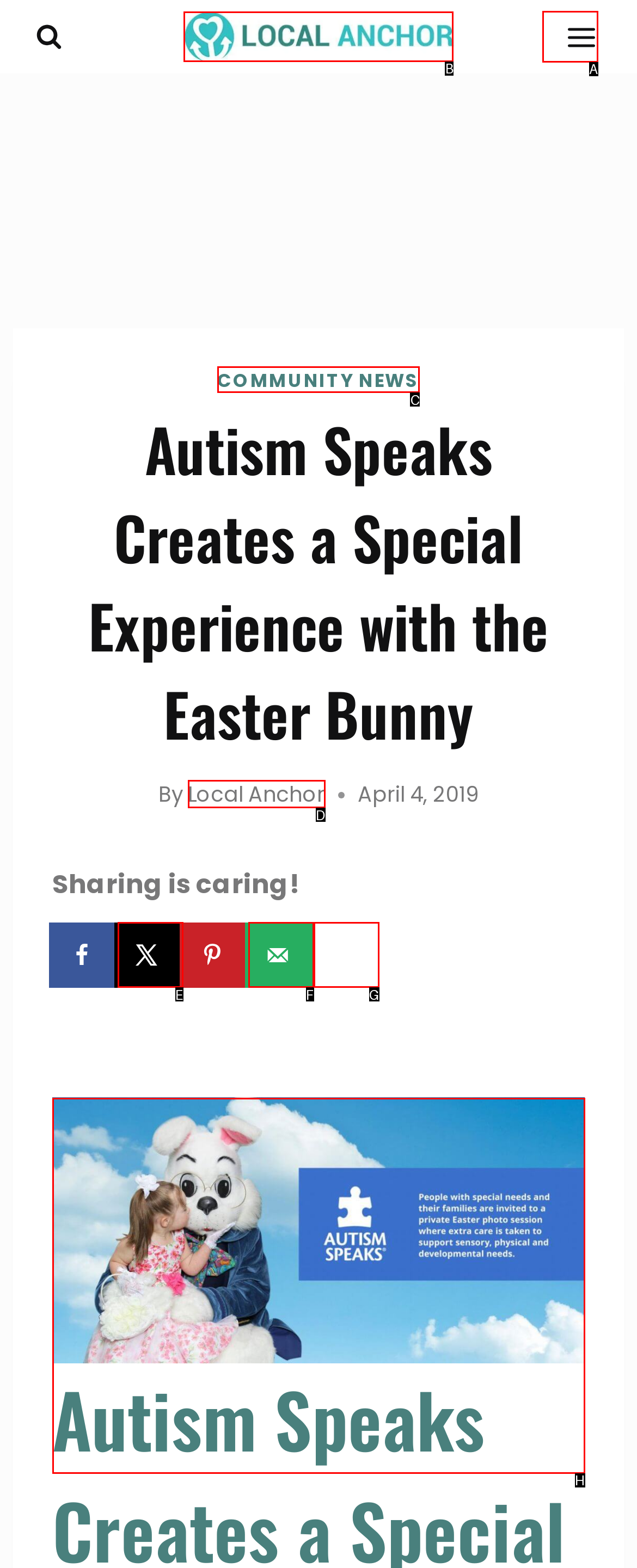From the provided options, which letter corresponds to the element described as: Features
Answer with the letter only.

None